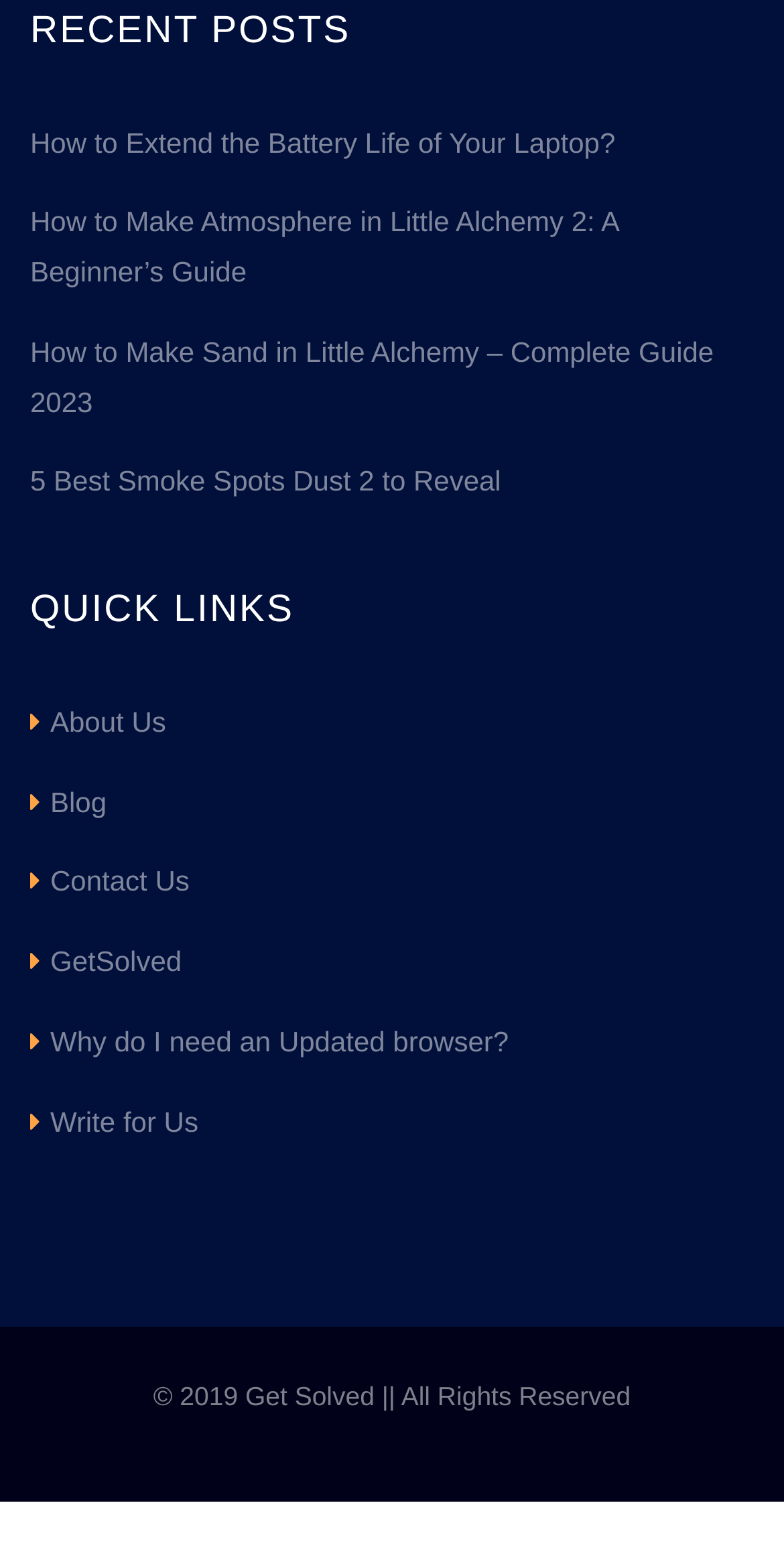Pinpoint the bounding box coordinates of the element you need to click to execute the following instruction: "Contact us". The bounding box should be represented by four float numbers between 0 and 1, in the format [left, top, right, bottom].

[0.038, 0.546, 0.242, 0.578]